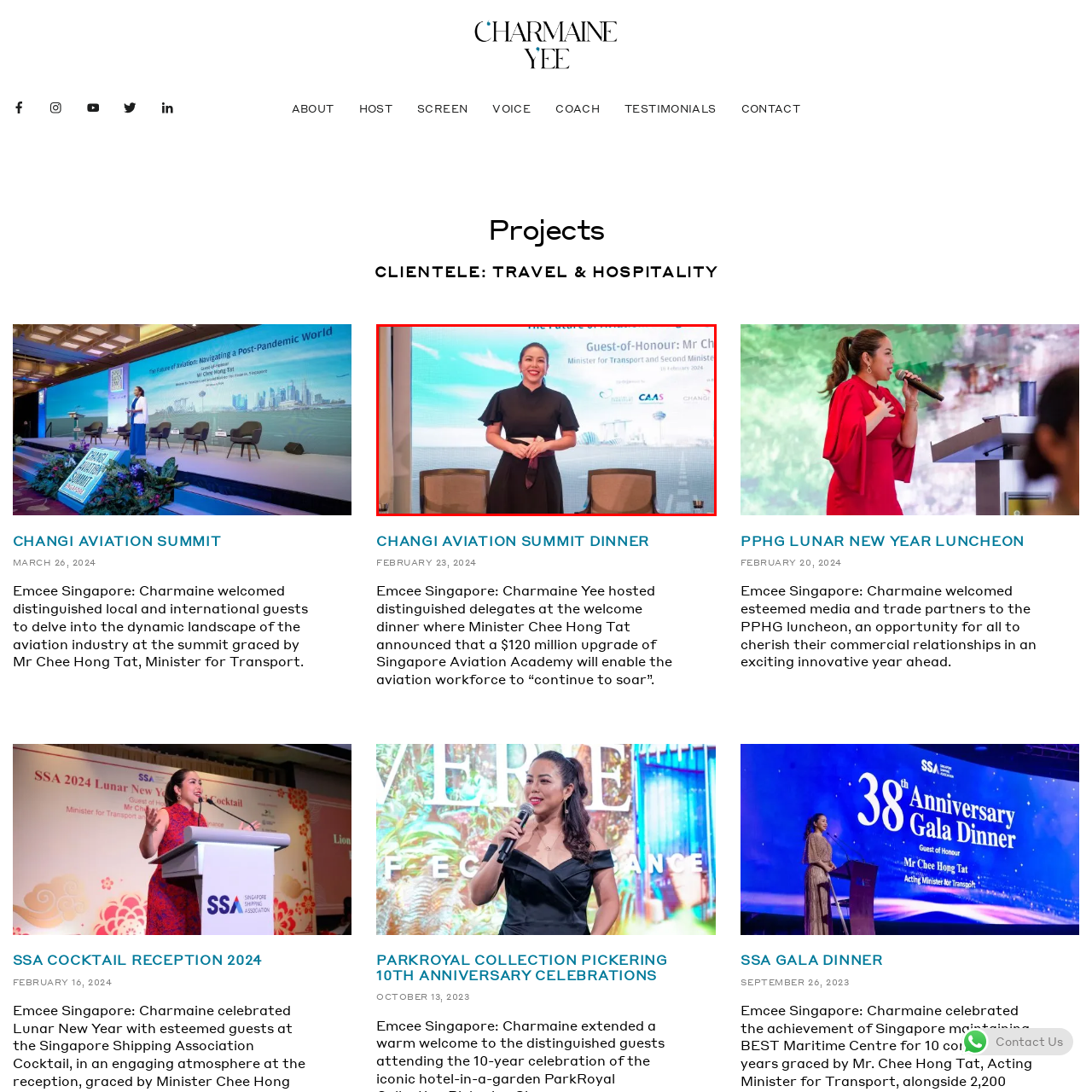Observe the image area highlighted by the pink border and answer the ensuing question in detail, using the visual cues: 
What is the theme of the Changi Aviation Summit?

The caption states that the backdrop features serene imagery of aviation-related elements, underlining the summit's theme, which is 'The Future of Aviation: Navigating Challenges'.